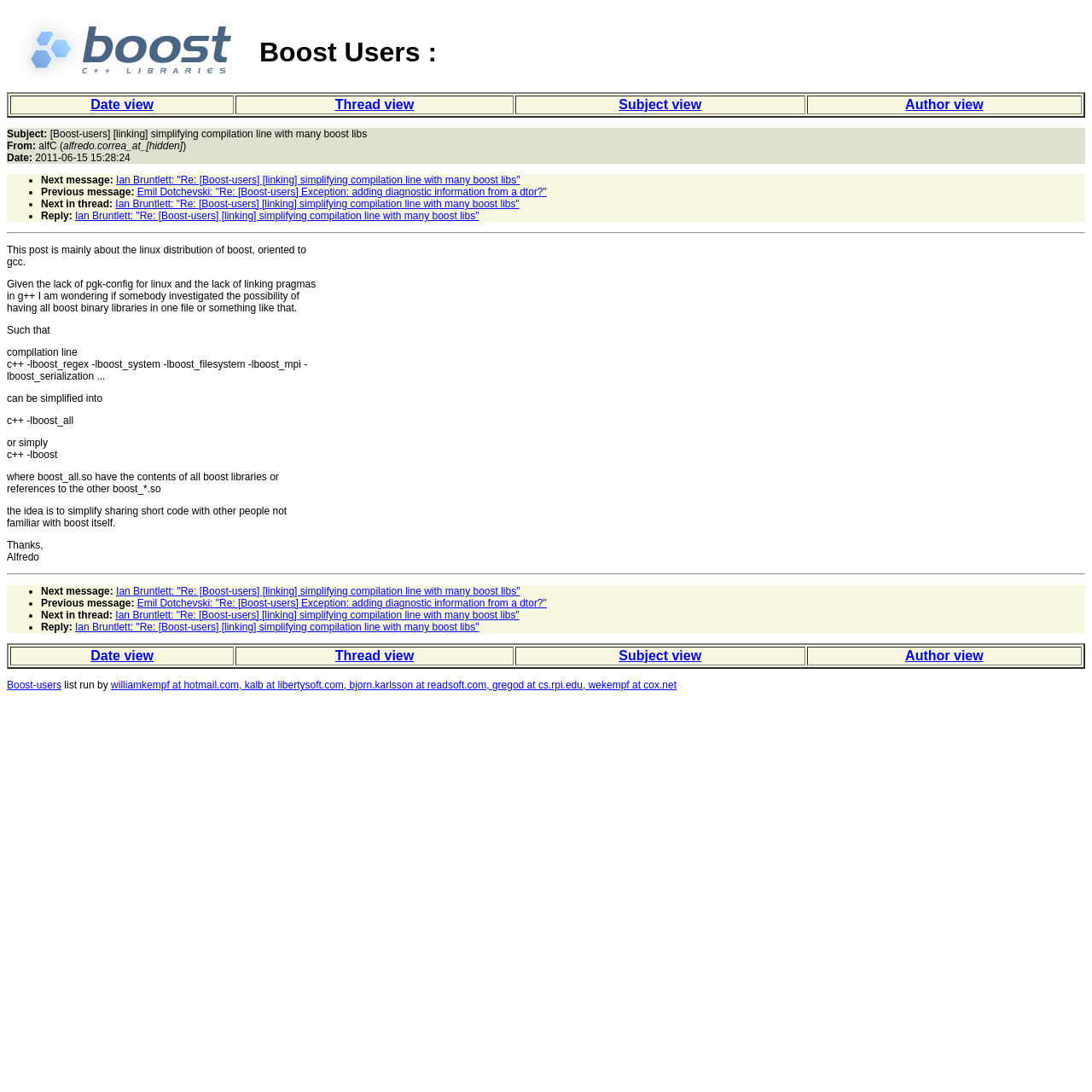Please respond to the question with a concise word or phrase:
What is the logo on the top left corner?

Boost logo